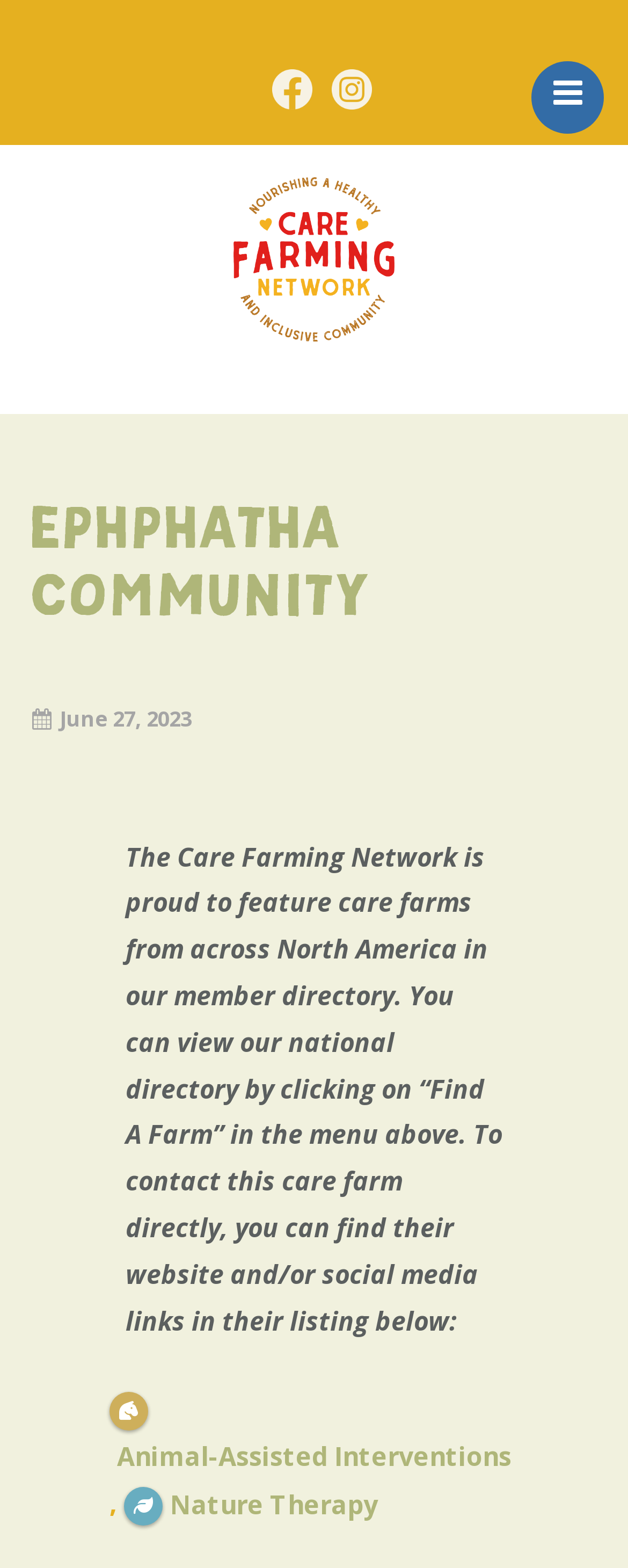Please determine the bounding box coordinates for the UI element described here. Use the format (top-left x, top-left y, bottom-right x, bottom-right y) with values bounded between 0 and 1: About Us

[0.038, 0.245, 0.333, 0.28]